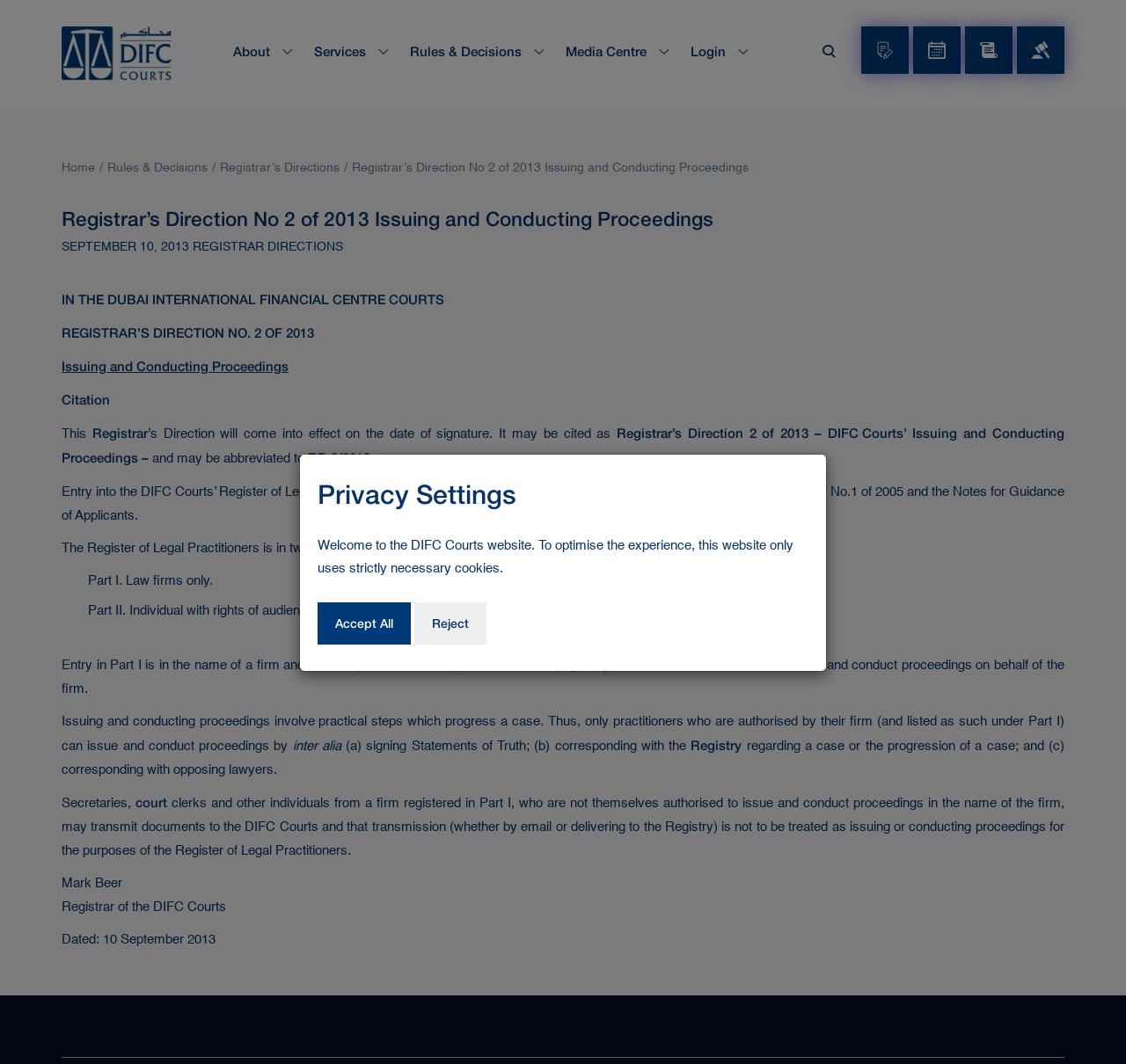Who is the Registrar of the DIFC Courts?
Respond to the question with a single word or phrase according to the image.

Mark Beer